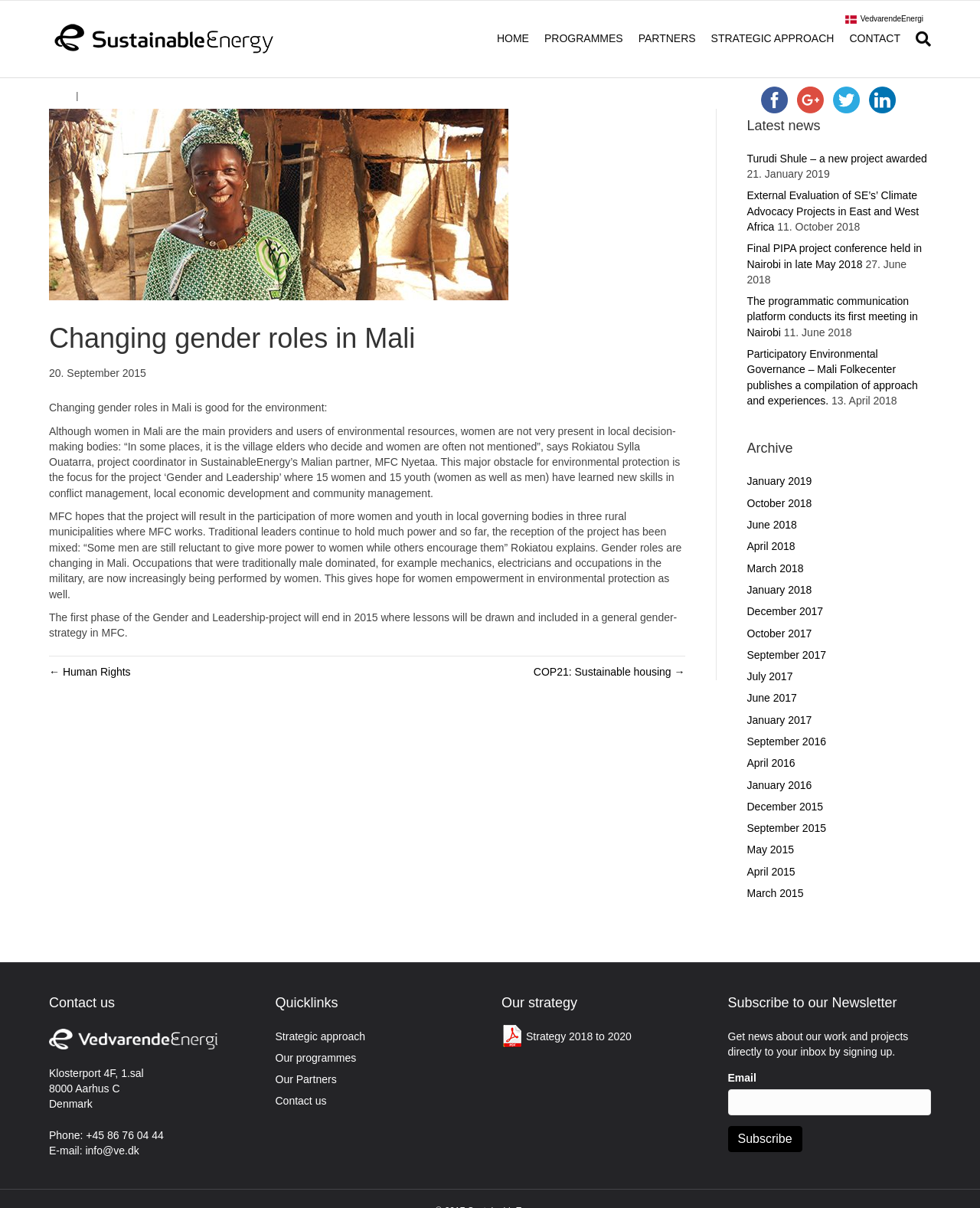Can you find the bounding box coordinates for the element to click on to achieve the instruction: "Share on facebook"?

[0.772, 0.078, 0.809, 0.086]